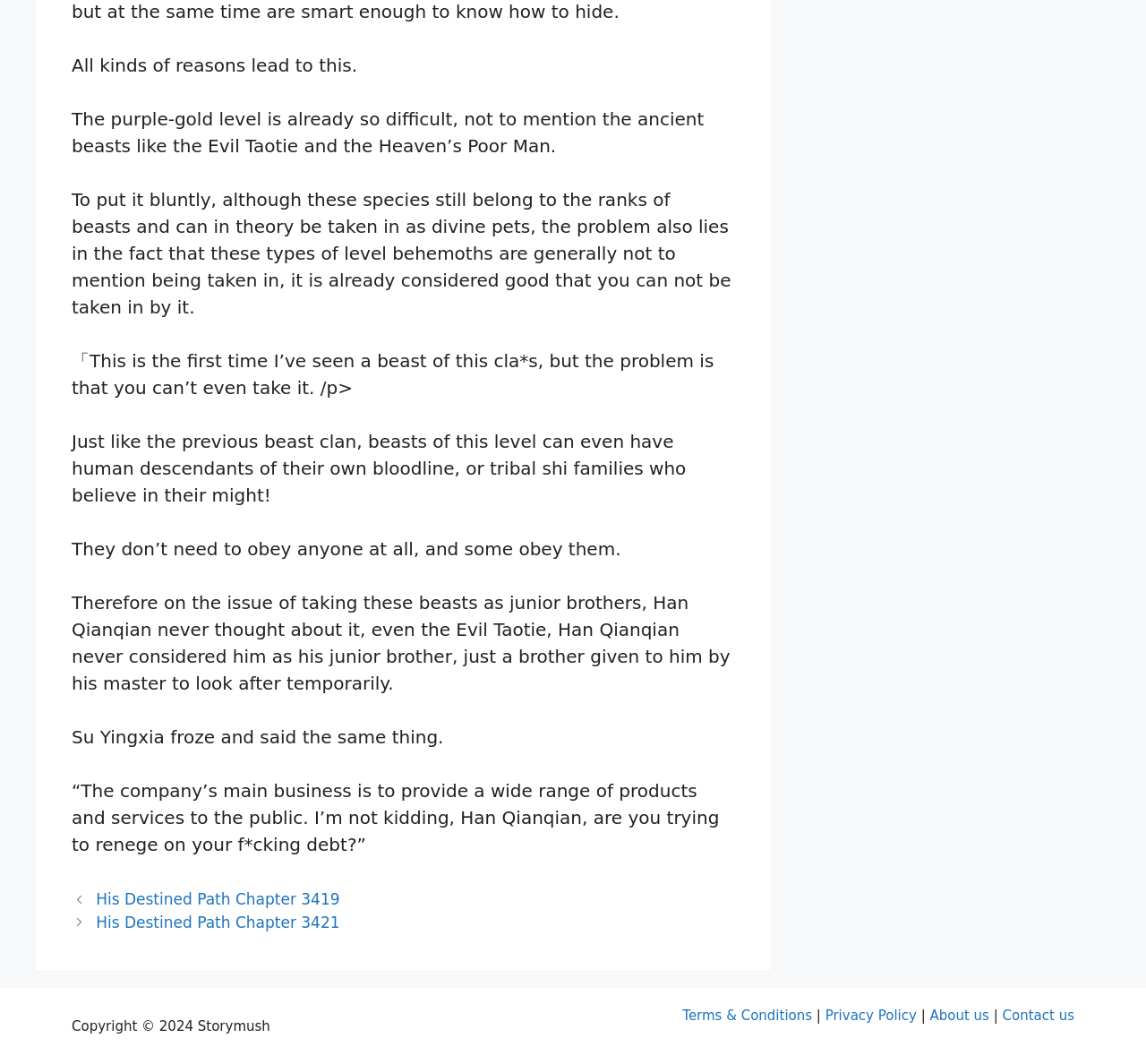How many links are in the footer section?
Please respond to the question with a detailed and thorough explanation.

I counted the number of links in the footer section, which includes 'Posts', 'Terms & Conditions', 'Privacy Policy', 'About us', and 'Contact us'. There are 5 links in total.